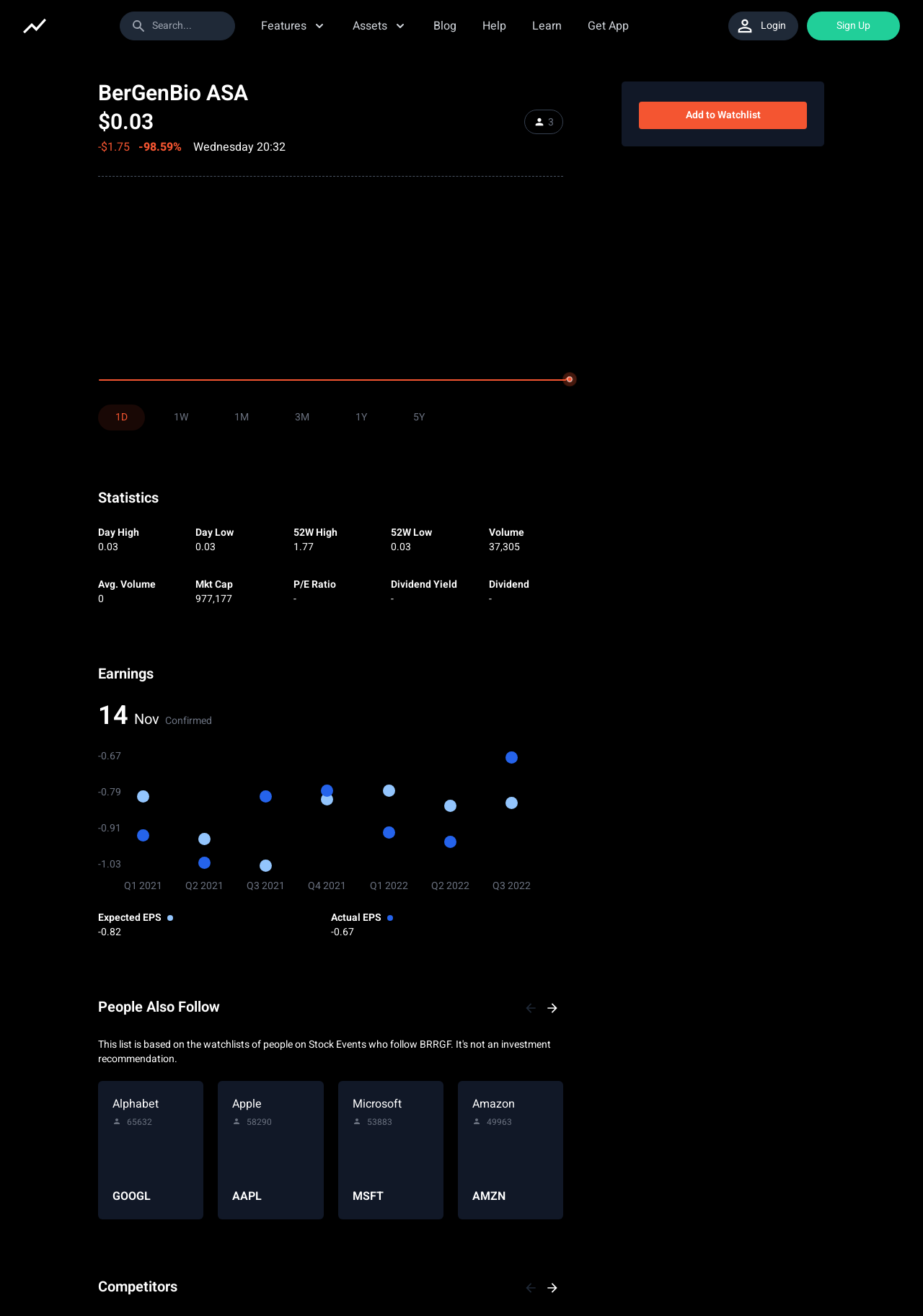What is the time of the last stock update?
Please give a well-detailed answer to the question.

The time of the last stock update is displayed on the webpage as 'Wednesday 20:32', which is located below the stock chart and indicates when the stock price was last updated.